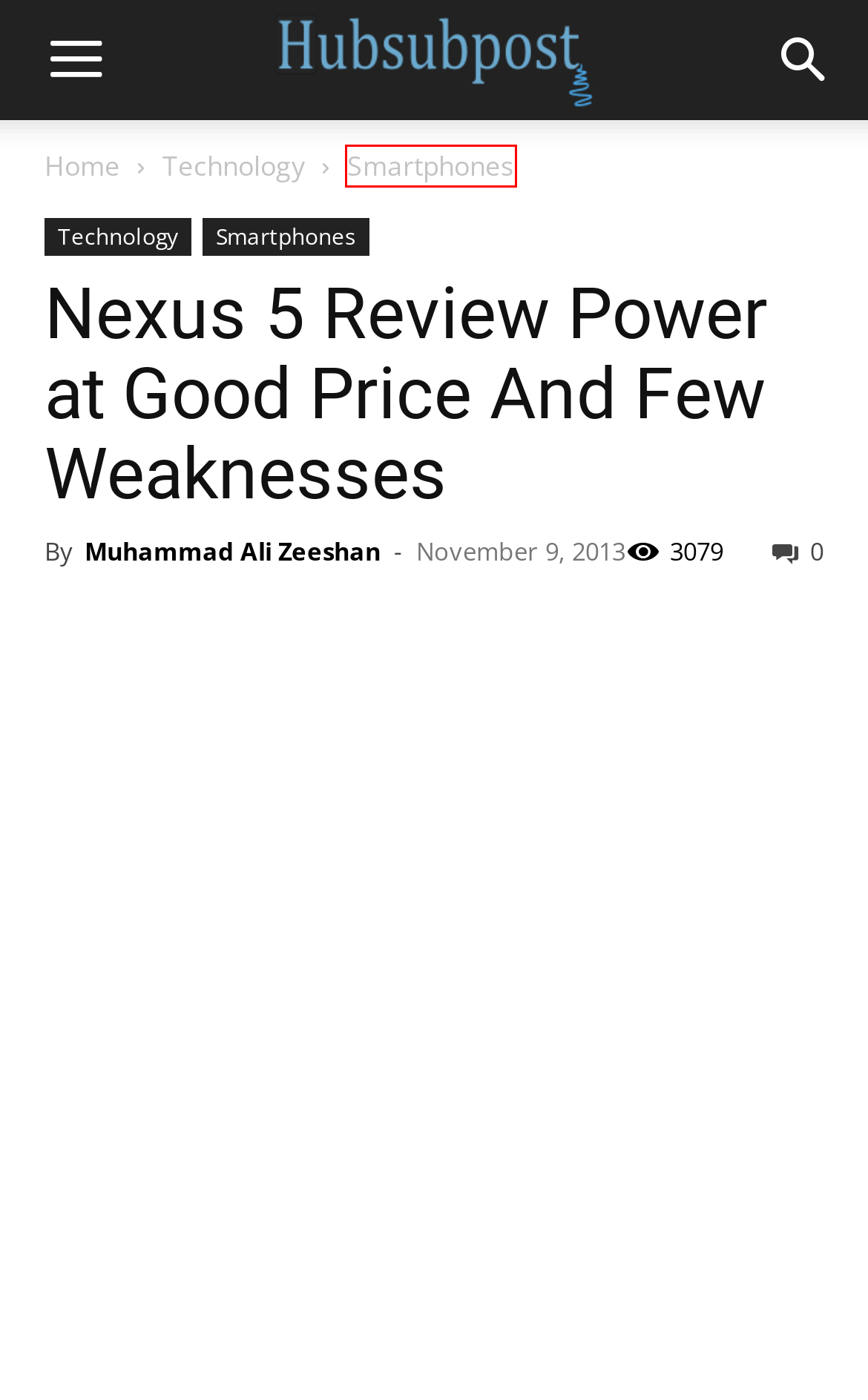You are given a screenshot of a webpage within which there is a red rectangle bounding box. Please choose the best webpage description that matches the new webpage after clicking the selected element in the bounding box. Here are the options:
A. DMCA Copyrights - Hubsubpost Digital World
B. LG G5: Everything You Need to Know
C. Smartphones Archives - Hubsubpost Digital World
D. Muhammad Ali Zeeshan, Author at Hubsubpost Digital World
E. Twitter IPO Closes First Trading Session with Rise of 73% - Hubsubpost Digital World
F. Nexus 5 Review Archives - Hubsubpost Digital World
G. Home - Hubsubpost Digital World
H. Technology Archives - Hubsubpost Digital World

C